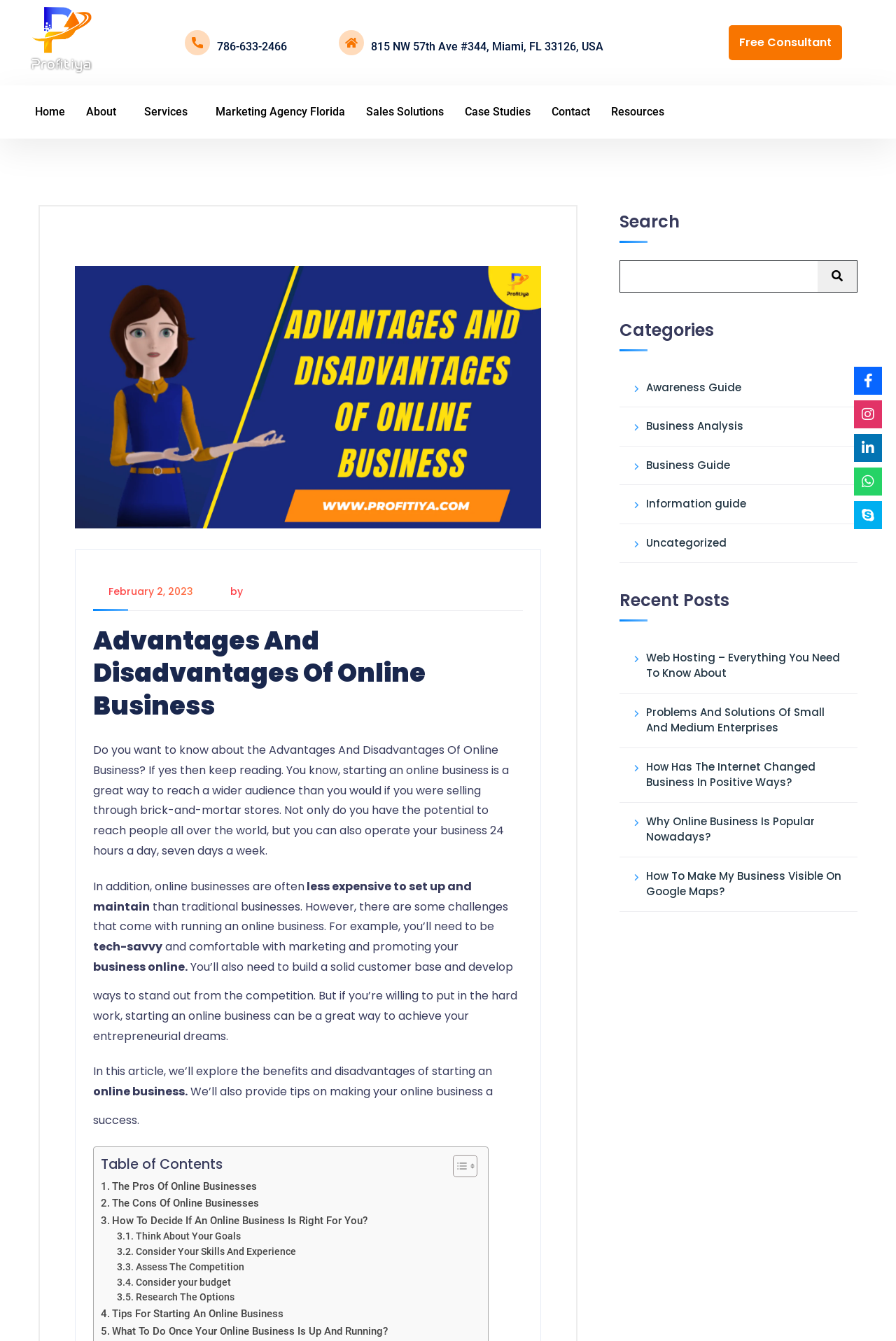Please identify the bounding box coordinates of the clickable area that will fulfill the following instruction: "Click on the 'Home' link". The coordinates should be in the format of four float numbers between 0 and 1, i.e., [left, top, right, bottom].

[0.027, 0.072, 0.084, 0.096]